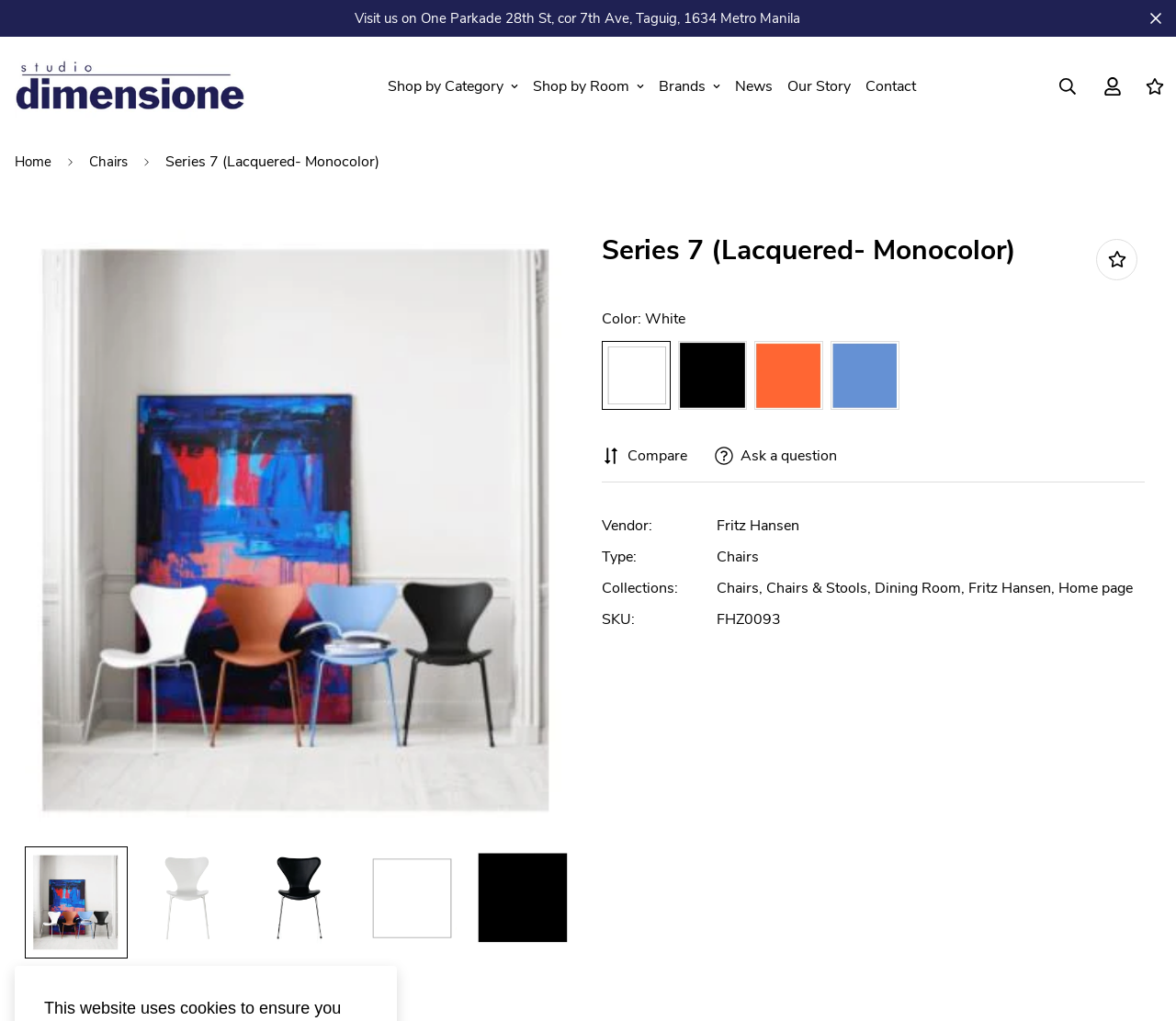Who is the vendor of the chair?
Using the details from the image, give an elaborate explanation to answer the question.

The vendor of the chair can be found in the section where it is written as 'Vendor: Fritz Hansen'. This section is located below the heading 'Series 7 (Lacquered- Monocolor)'.